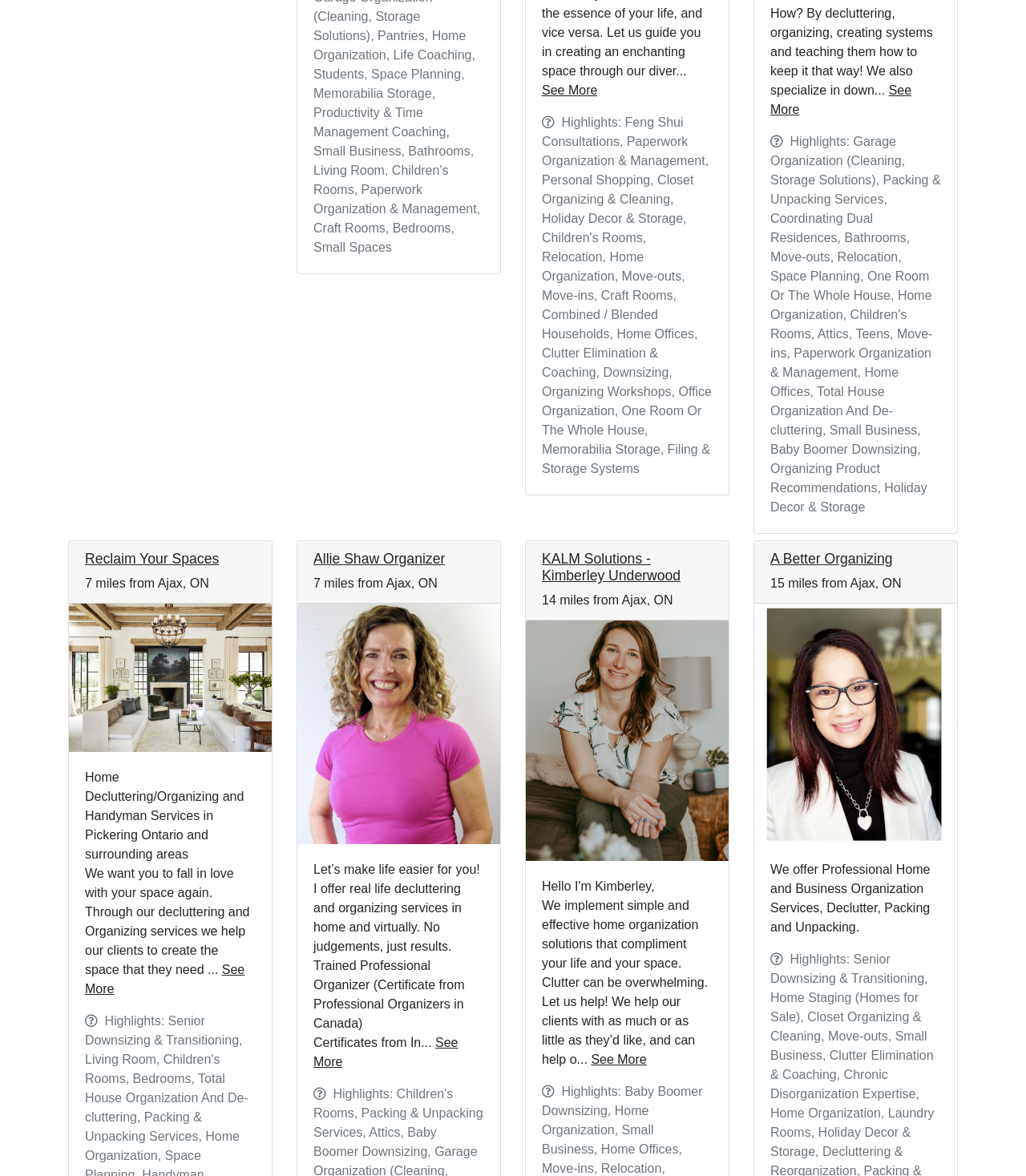Please give a short response to the question using one word or a phrase:
What is the main service offered by Reclaim Your Spaces?

Decluttering/Organizing and Handyman Services